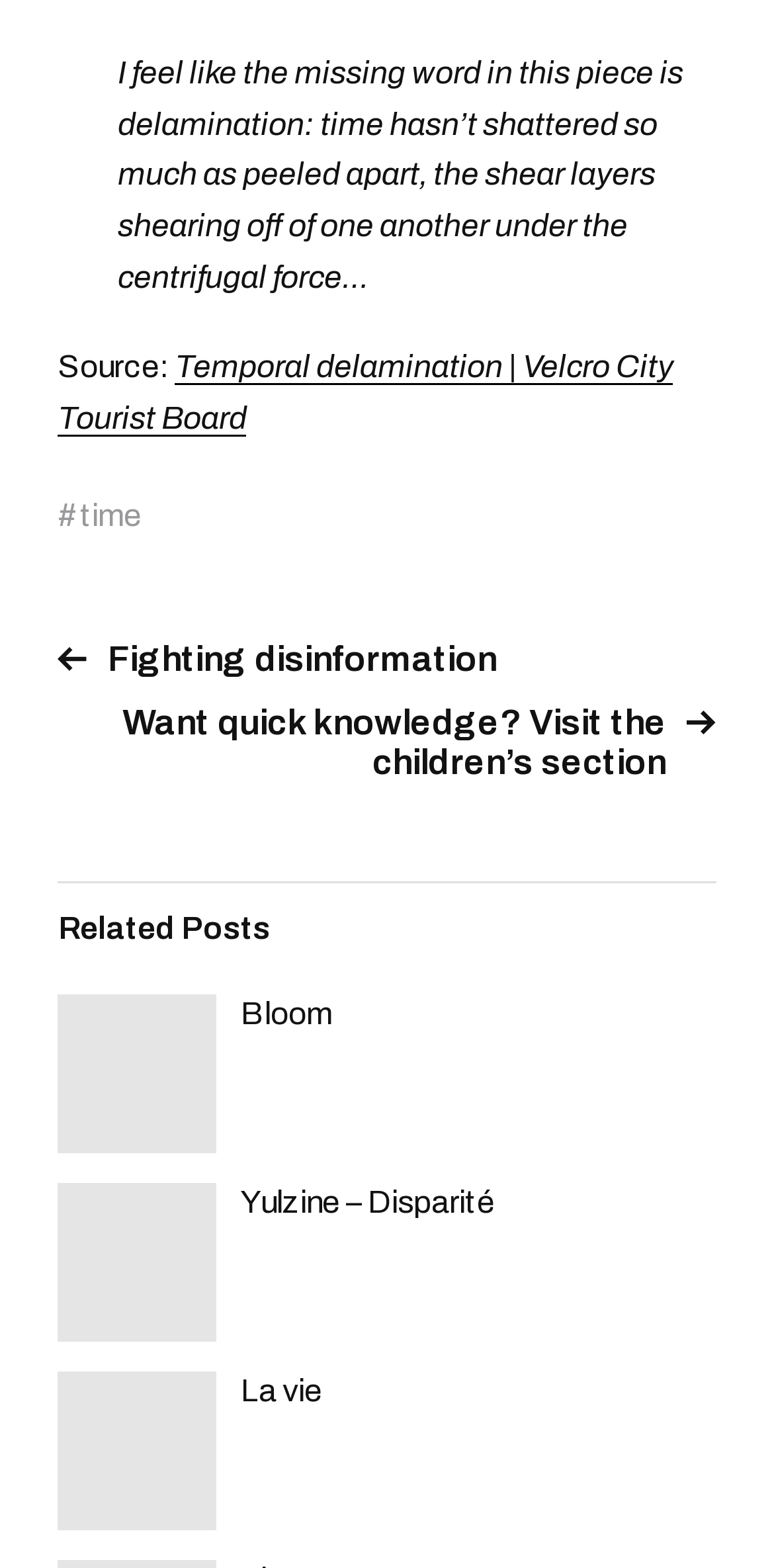What is the first word of the blockquote text?
Give a detailed and exhaustive answer to the question.

The blockquote text starts with the sentence 'I feel like the missing word in this piece is delamination: ...', and the first word of this sentence is 'I'.